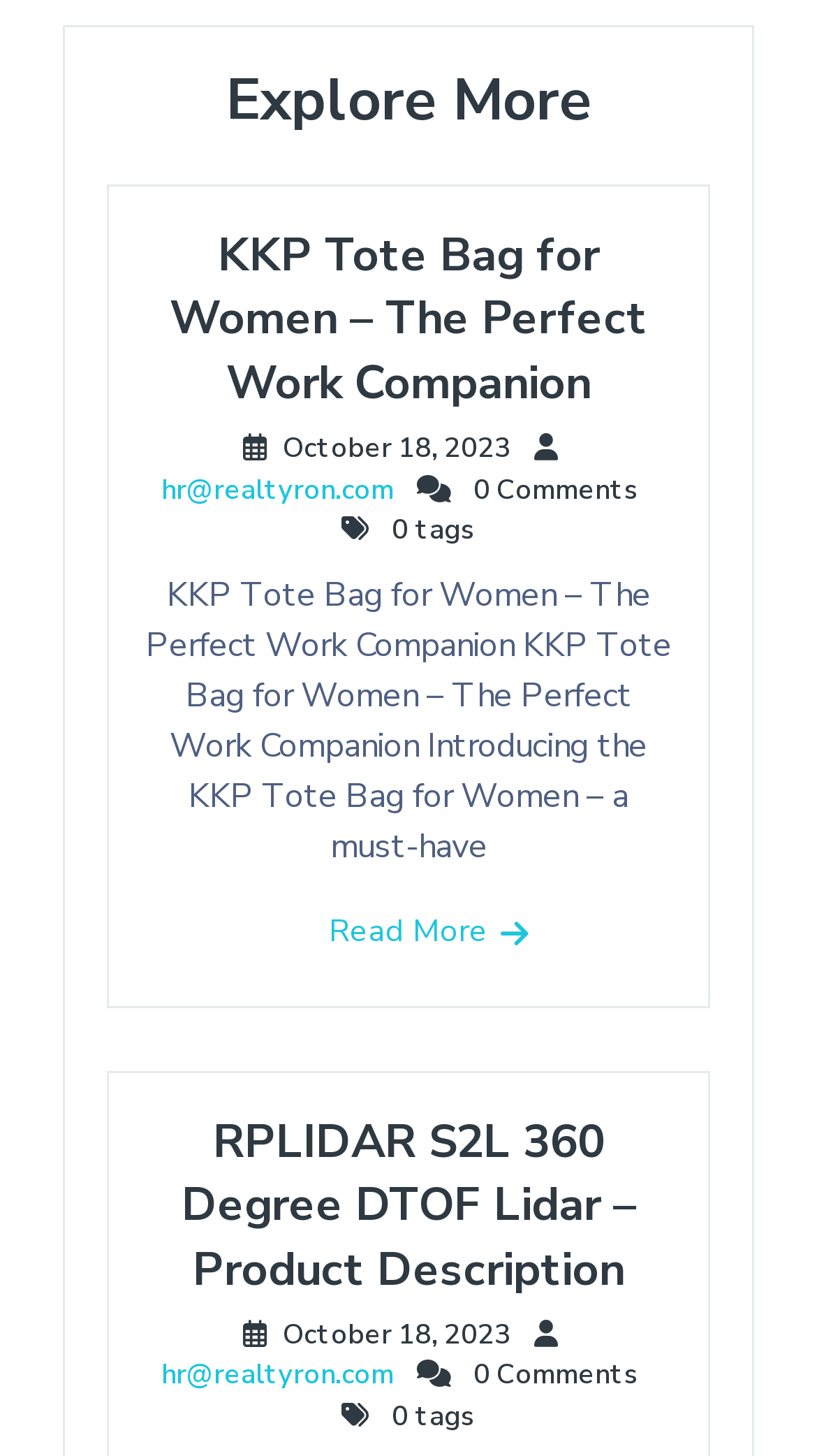Please provide a brief answer to the question using only one word or phrase: 
How many tags does the second article have?

0